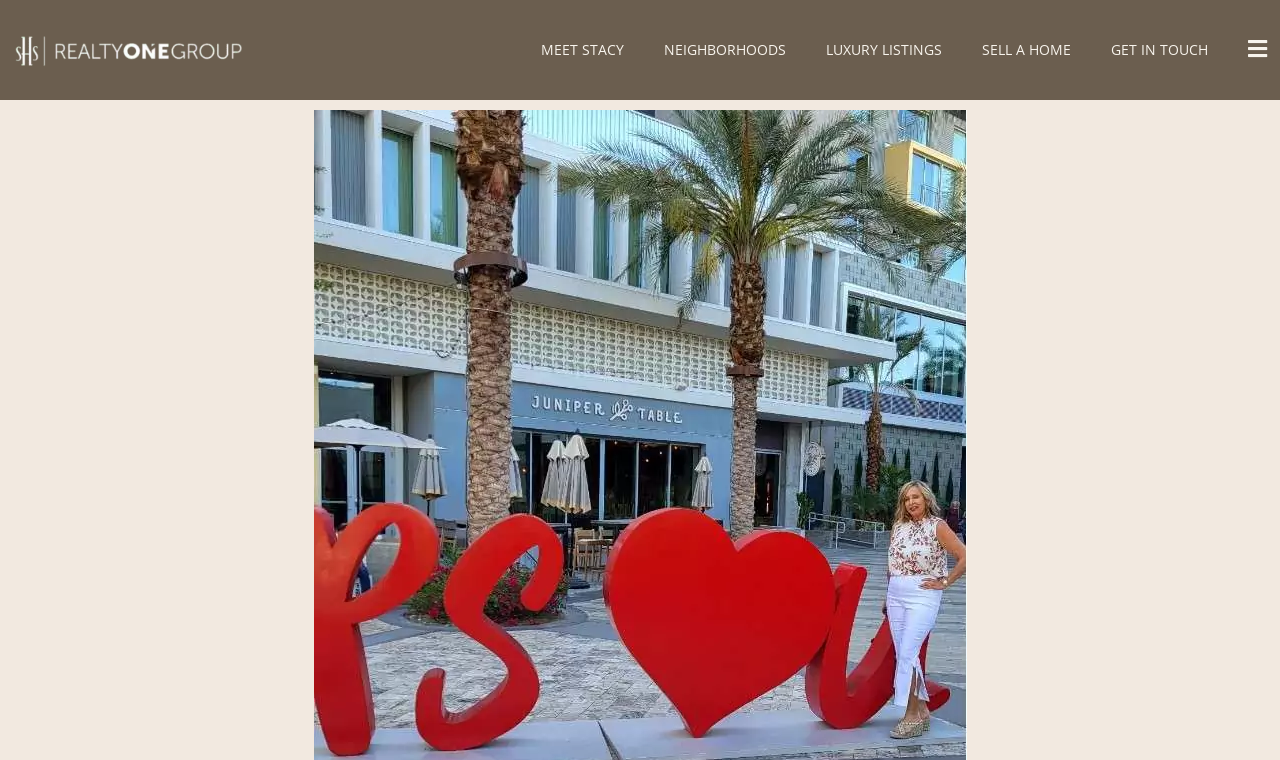Identify the first-level heading on the webpage and generate its text content.

My Palm Springs Trip